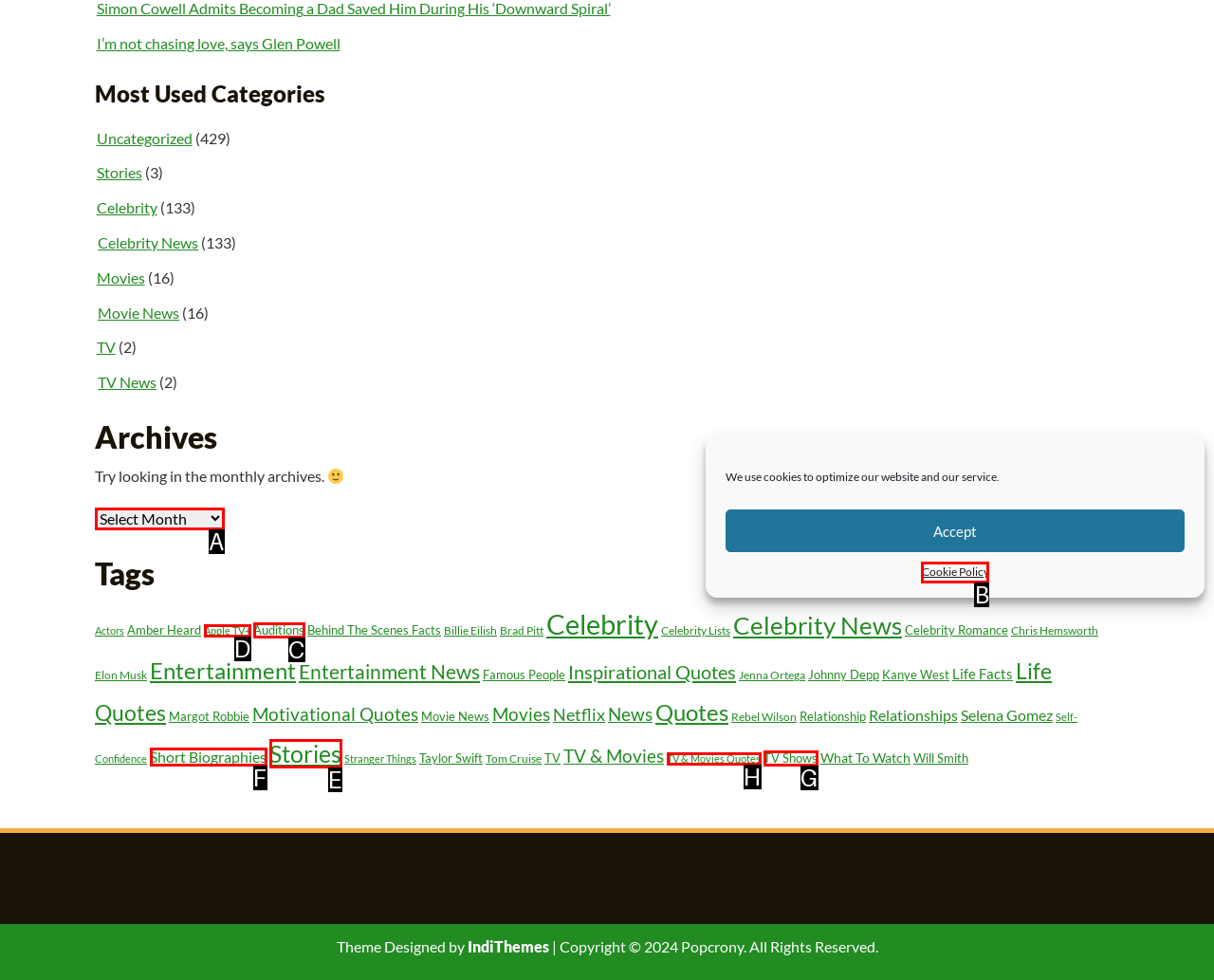Choose the option that matches the following description: TV & Movies Quotes
Reply with the letter of the selected option directly.

H